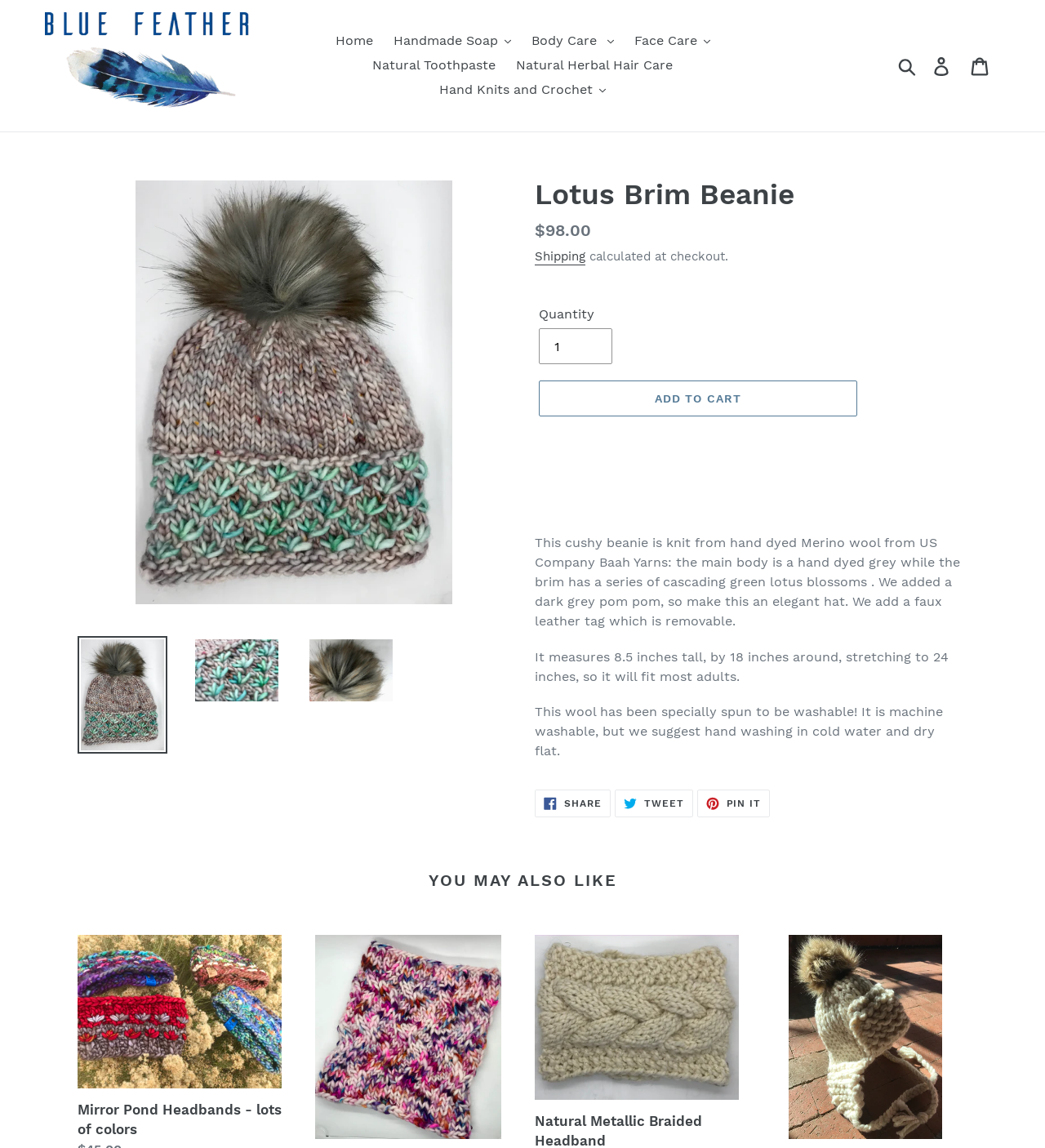Please mark the clickable region by giving the bounding box coordinates needed to complete this instruction: "Add the 'Lotus Brim Beanie' to cart".

[0.516, 0.332, 0.82, 0.363]